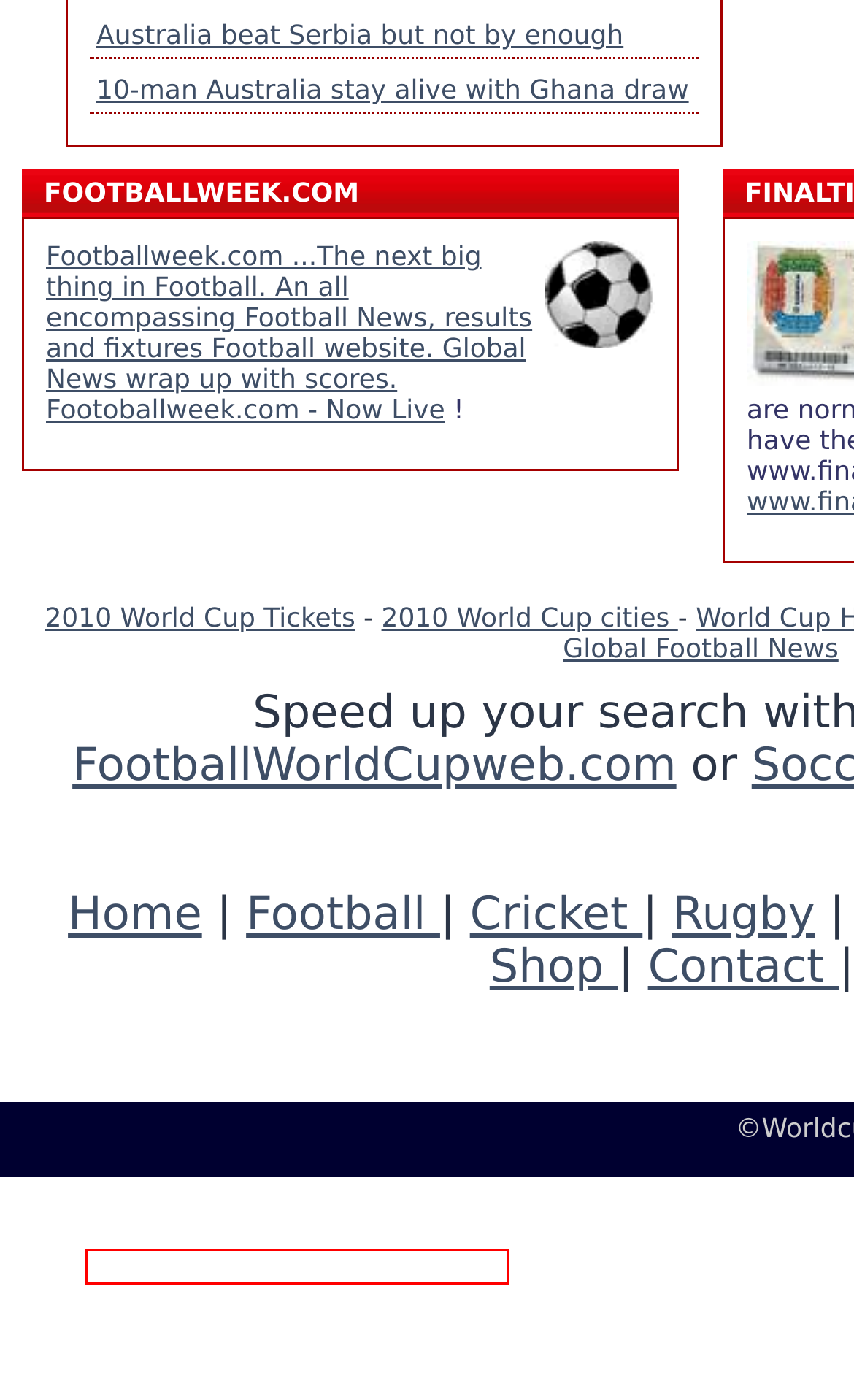You are presented with a screenshot of a webpage that includes a red bounding box around an element. Determine which webpage description best matches the page that results from clicking the element within the red bounding box. Here are the candidates:
A. World cup web.com - The Unofficial World cup site  - What's your World Cup?
B. Replicas Rolexgrade - Swiss Made Rolex Replica Watches,Richard Mille Replica For Sale
C. 2023 New IWC Portuguese Tourbillon Replica Watches For Cheap Sale
D. Top Replica Hublot King Power Watches, Wholesale Imitation Hublot King Power Watches Online
E. Buy Best Replica Franck Muller, Affordable Replica Franck Muller Watches
F. Cheapest 1:1 Hublot Big Bang Replica Watches In Top Quality On Sale
G. We Provide AAA Quality Hublot Classic Fusion Replica Watches For Men And Women
H. Best Luxury Jaeger-Lecoultre Replica, Designer Jaeger-Lecoultre Replica Watches Sale

H